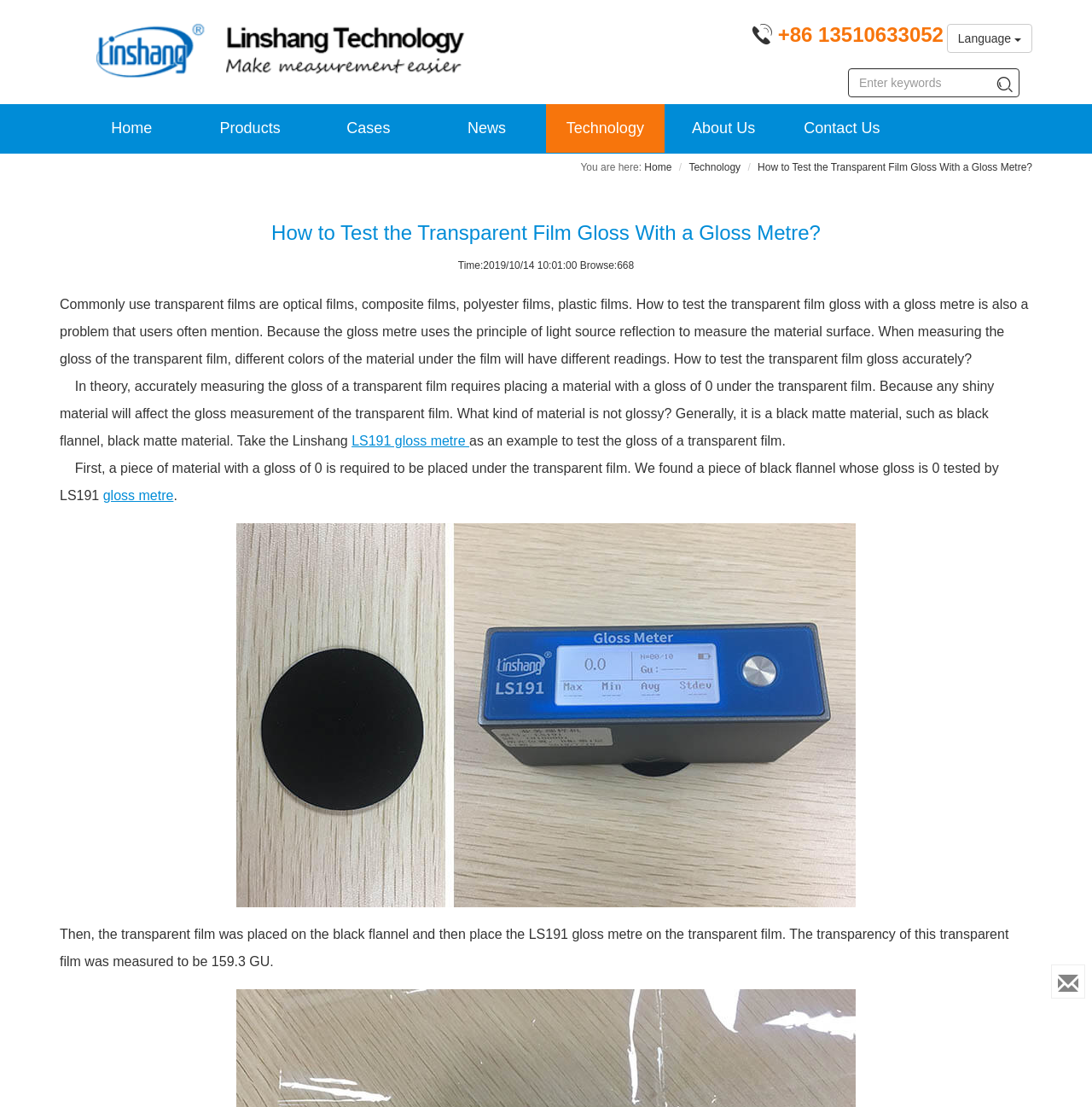Determine the bounding box of the UI element mentioned here: "gloss metre". The coordinates must be in the format [left, top, right, bottom] with values ranging from 0 to 1.

[0.094, 0.441, 0.159, 0.454]